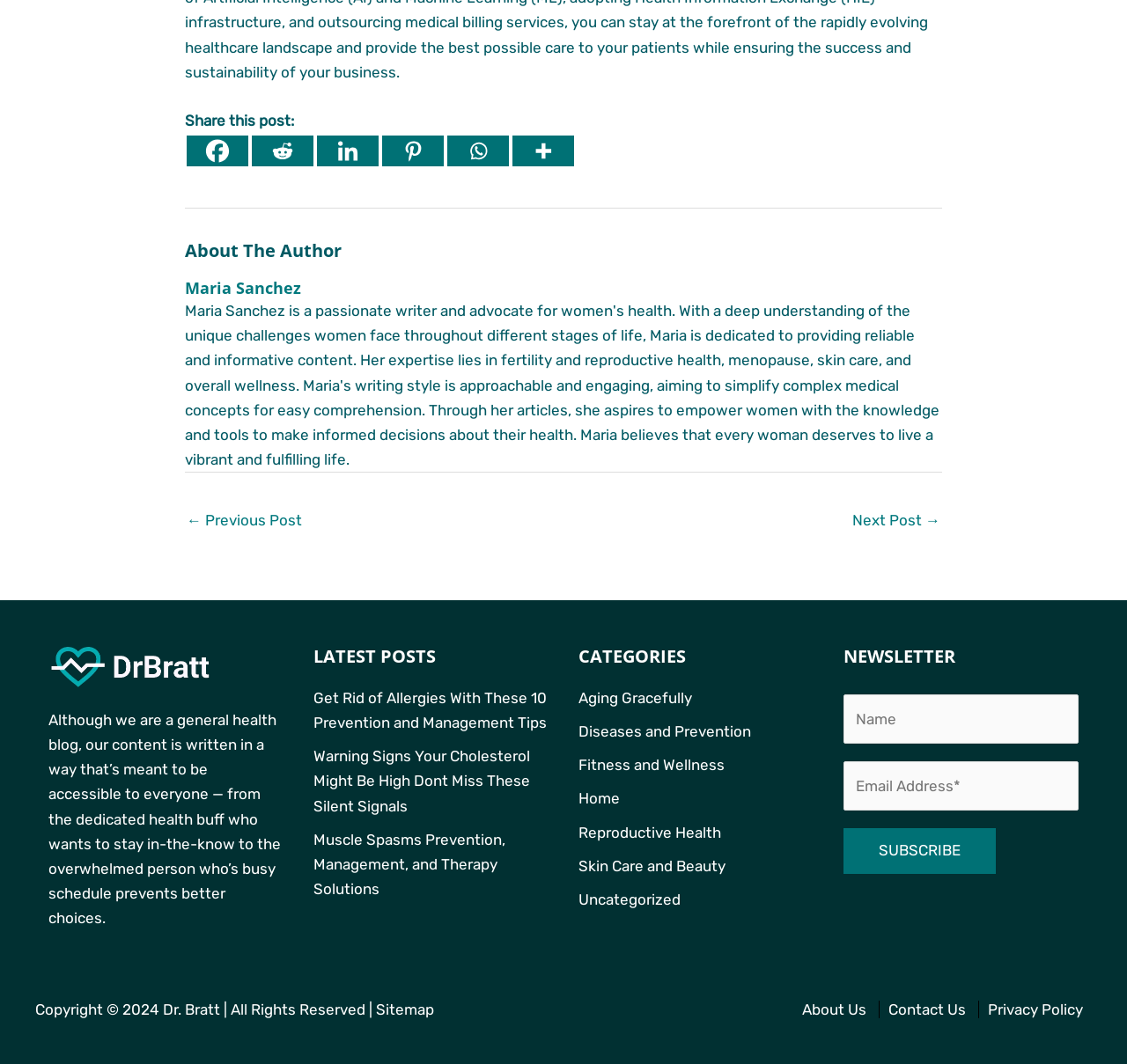Using a single word or phrase, answer the following question: 
What is the category of the post 'Get Rid of Allergies With These 10 Prevention and Management Tips'?

Diseases and Prevention